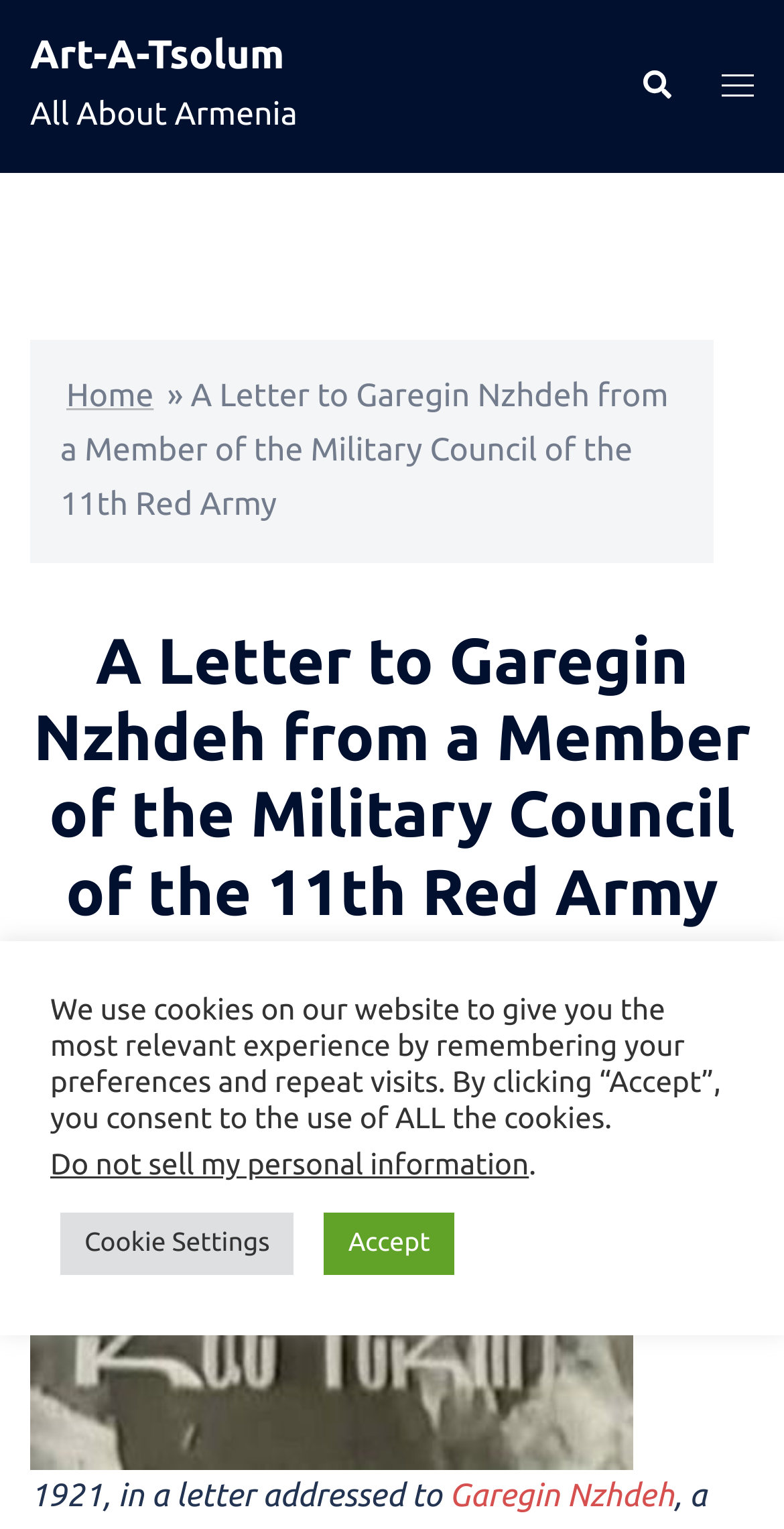Please identify the bounding box coordinates of the element that needs to be clicked to execute the following command: "go to home page". Provide the bounding box using four float numbers between 0 and 1, formatted as [left, top, right, bottom].

[0.085, 0.247, 0.196, 0.271]